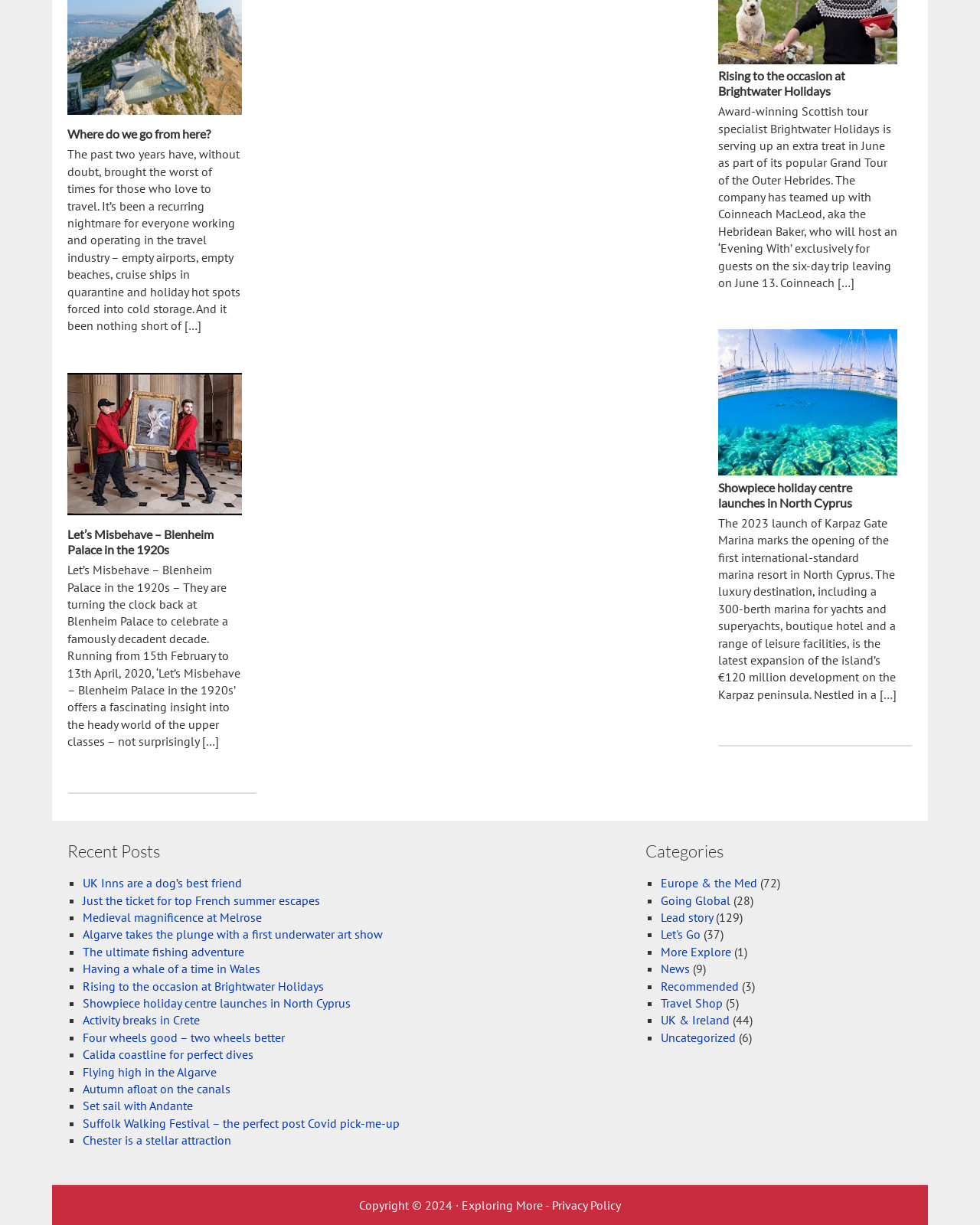Analyze the image and answer the question with as much detail as possible: 
How many categories are listed on the webpage?

The categories are listed at the bottom of the webpage, and they are 'Europe & the Med', 'Going Global', 'Lead story', 'Let's Go', 'More Explore', 'News', and 'UK & Ireland'. I counted the number of categories by looking at the list items with the category names.